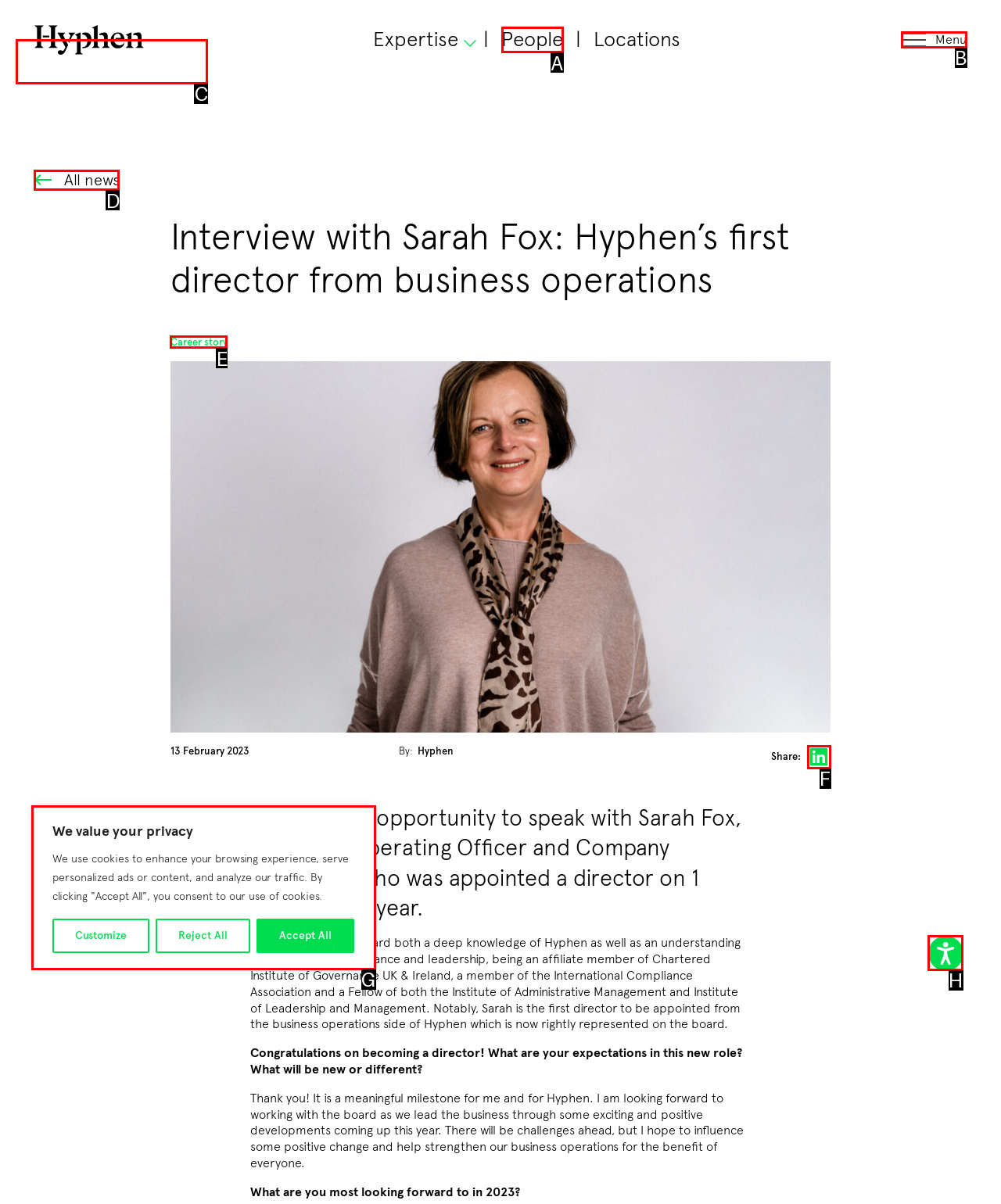Identify the appropriate lettered option to execute the following task: Open accessibility options
Respond with the letter of the selected choice.

H